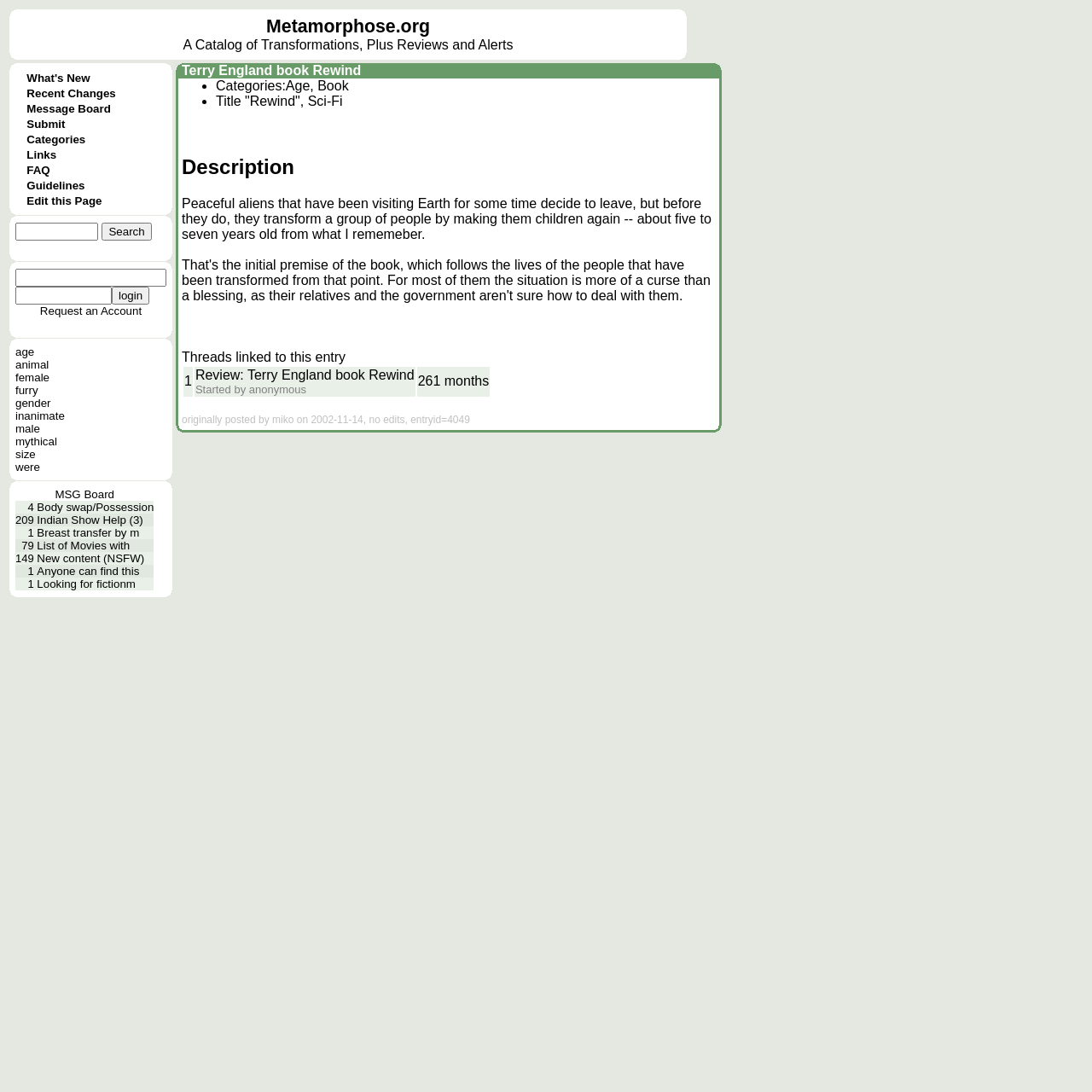Provide the bounding box coordinates of the HTML element this sentence describes: "parent_node: Robert Katelhut". The bounding box coordinates consist of four float numbers between 0 and 1, i.e., [left, top, right, bottom].

None